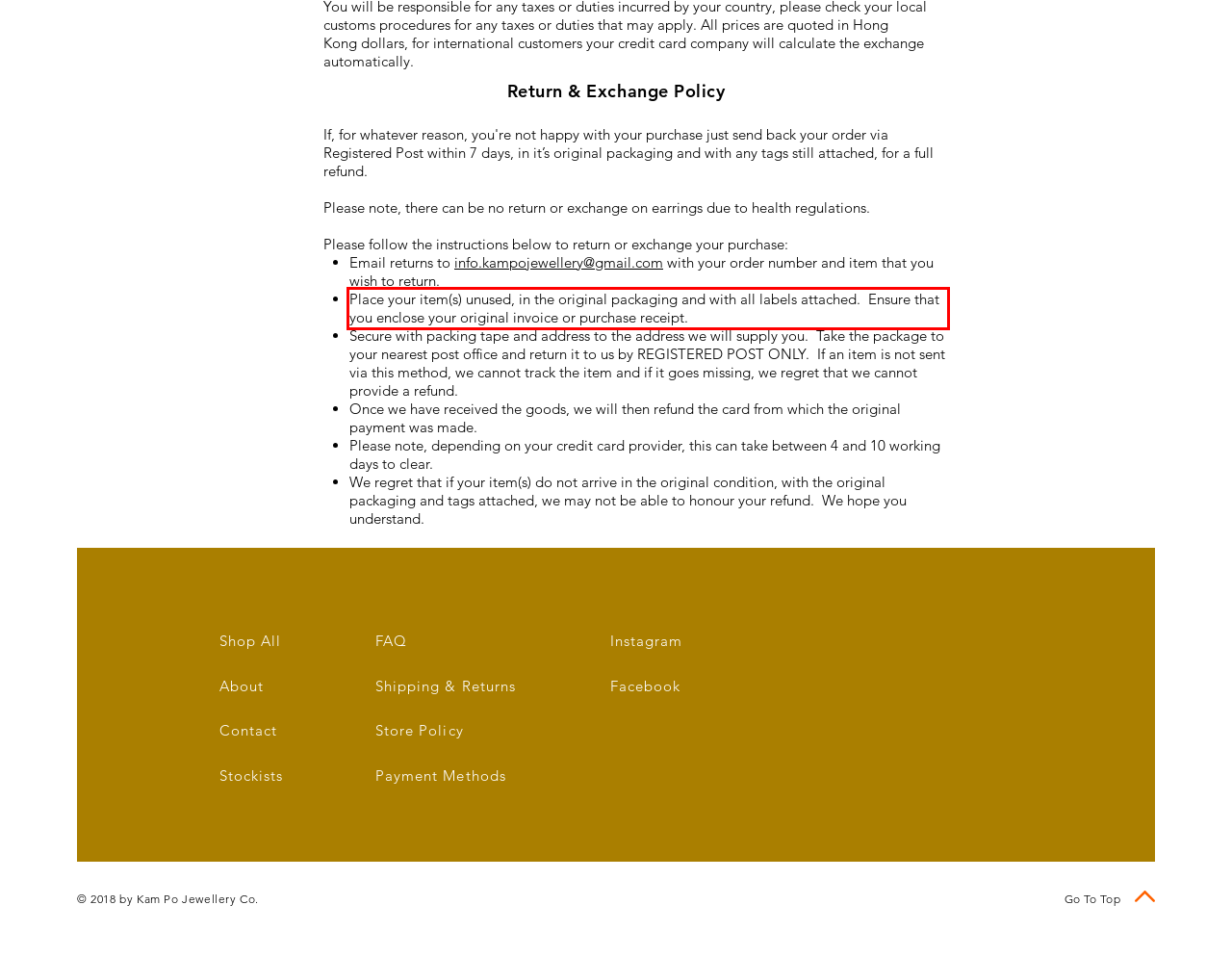You have a screenshot of a webpage with a red bounding box. Identify and extract the text content located inside the red bounding box.

Place your item(s) unused, in the original packaging and with all labels attached. Ensure that you enclose your original invoice or purchase receipt.